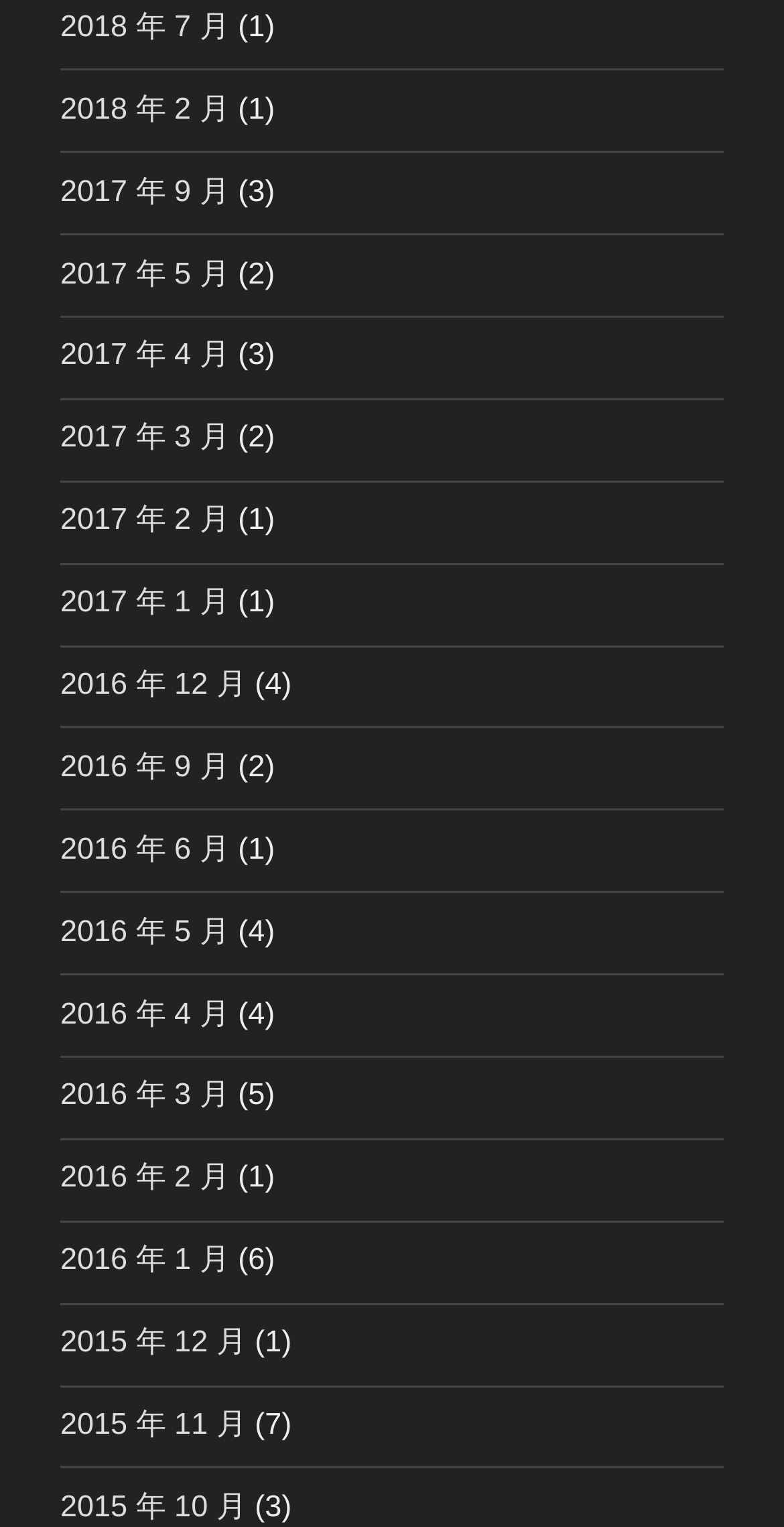Please answer the following question using a single word or phrase: 
What is the month with the most links?

January